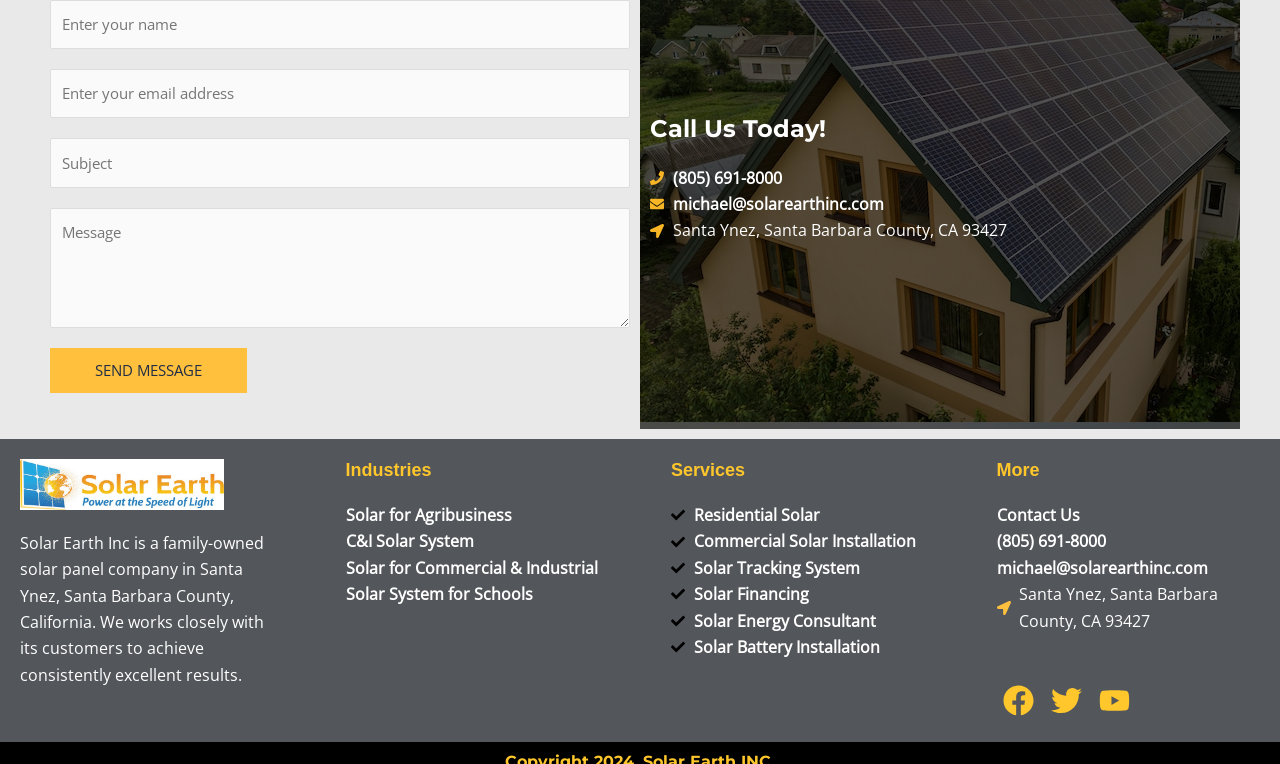Find the bounding box coordinates of the element to click in order to complete this instruction: "Read 'Kingfisher Sourcing get outside & active'". The bounding box coordinates must be four float numbers between 0 and 1, denoted as [left, top, right, bottom].

None